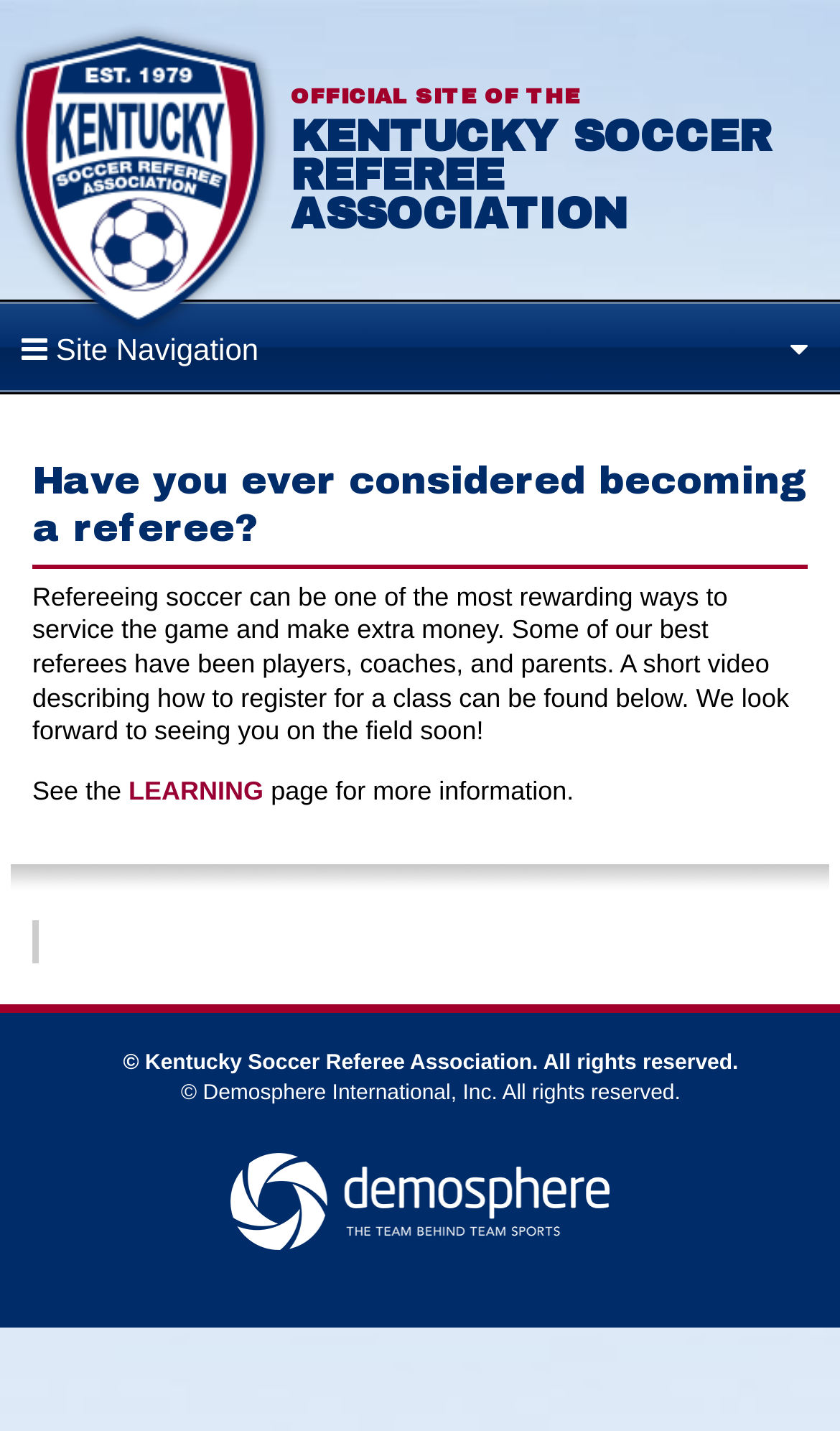Find the bounding box coordinates for the HTML element described in this sentence: "LEARNING". Provide the coordinates as four float numbers between 0 and 1, in the format [left, top, right, bottom].

[0.153, 0.542, 0.314, 0.563]